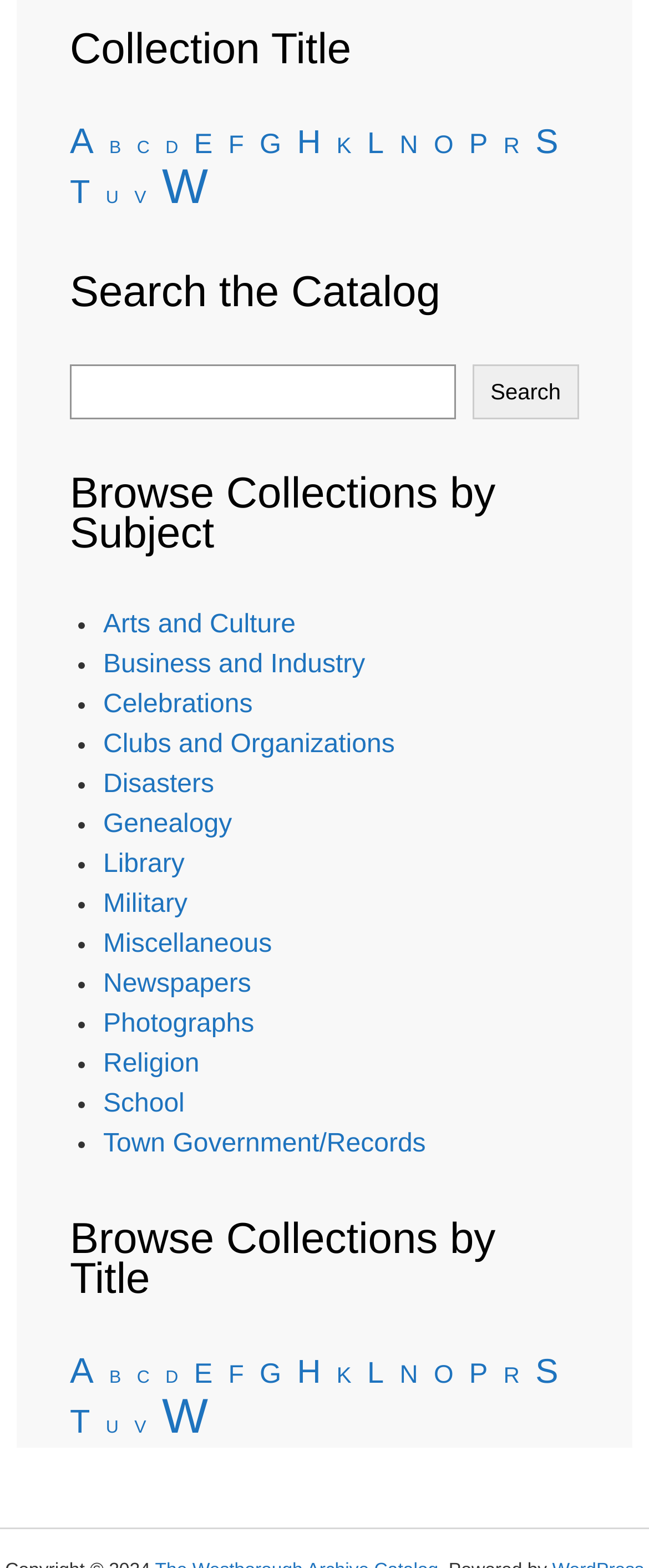What is the main purpose of this webpage?
Using the details from the image, give an elaborate explanation to answer the question.

Based on the webpage structure and content, it appears to be a catalog search webpage, allowing users to search and browse collections by title, subject, or keyword.